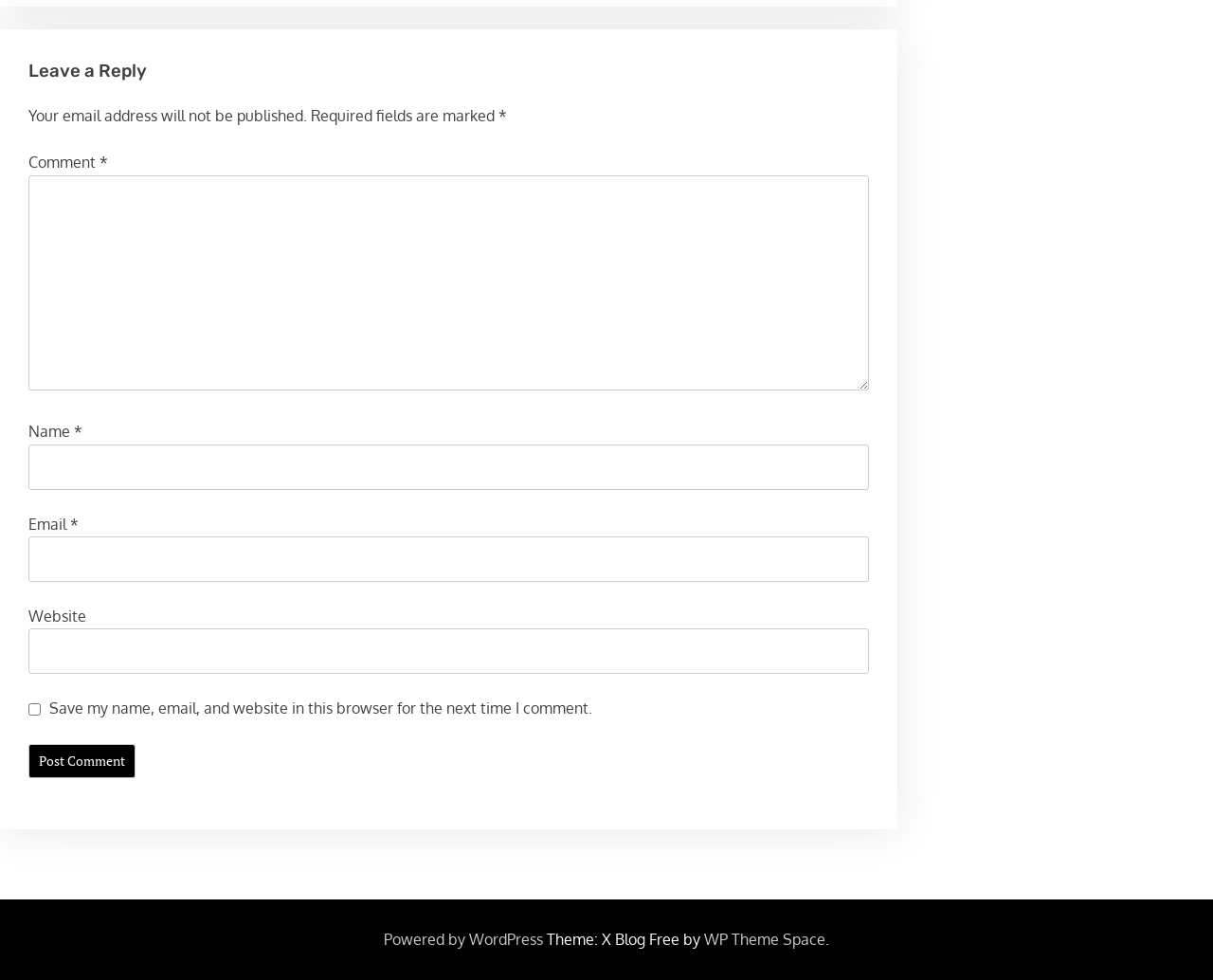Given the description parent_node: Email * aria-describedby="email-notes" name="email", predict the bounding box coordinates of the UI element. Ensure the coordinates are in the format (top-left x, top-left y, bottom-right x, bottom-right y) and all values are between 0 and 1.

[0.023, 0.548, 0.717, 0.594]